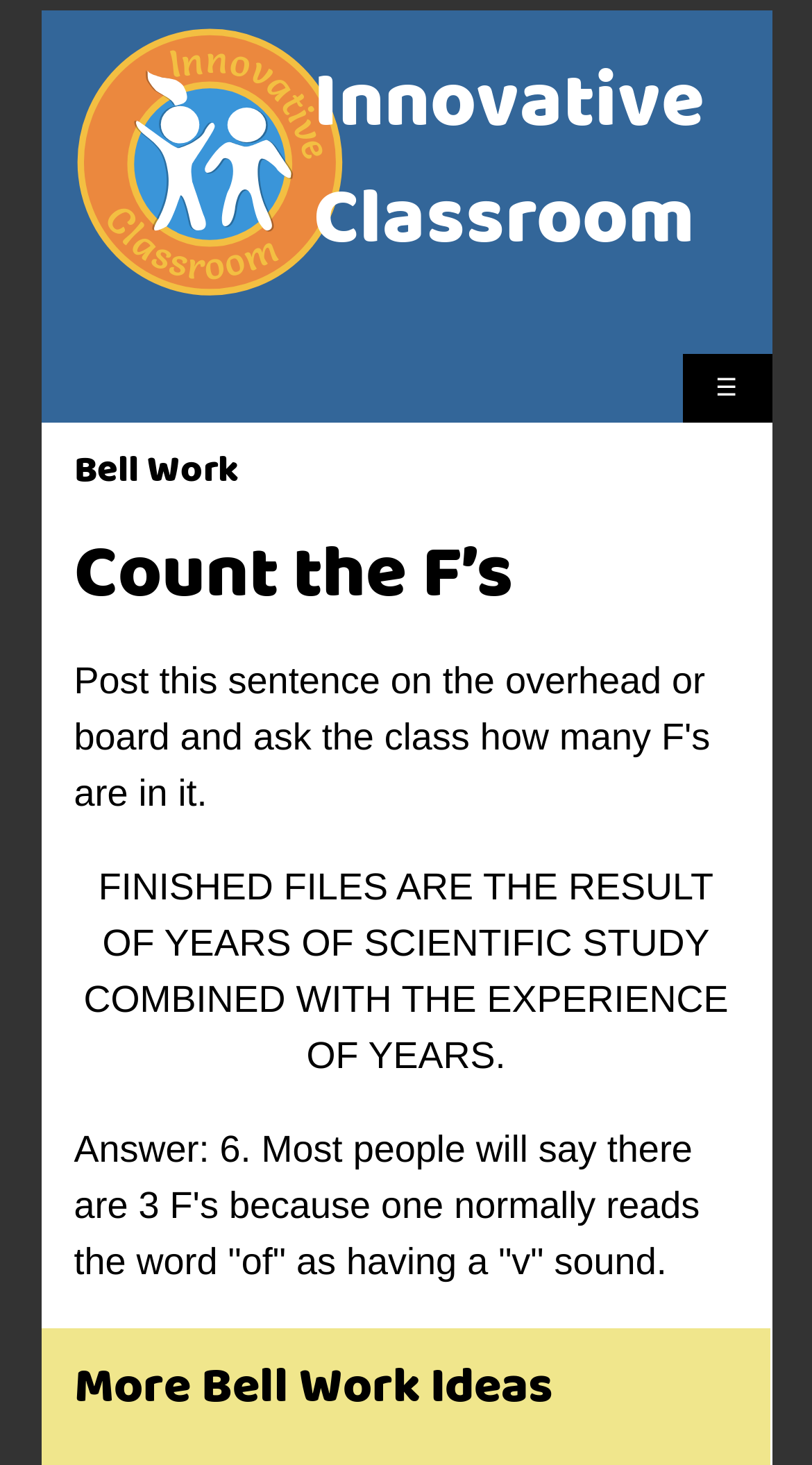What is the topic of the article? Using the information from the screenshot, answer with a single word or phrase.

Bell Work